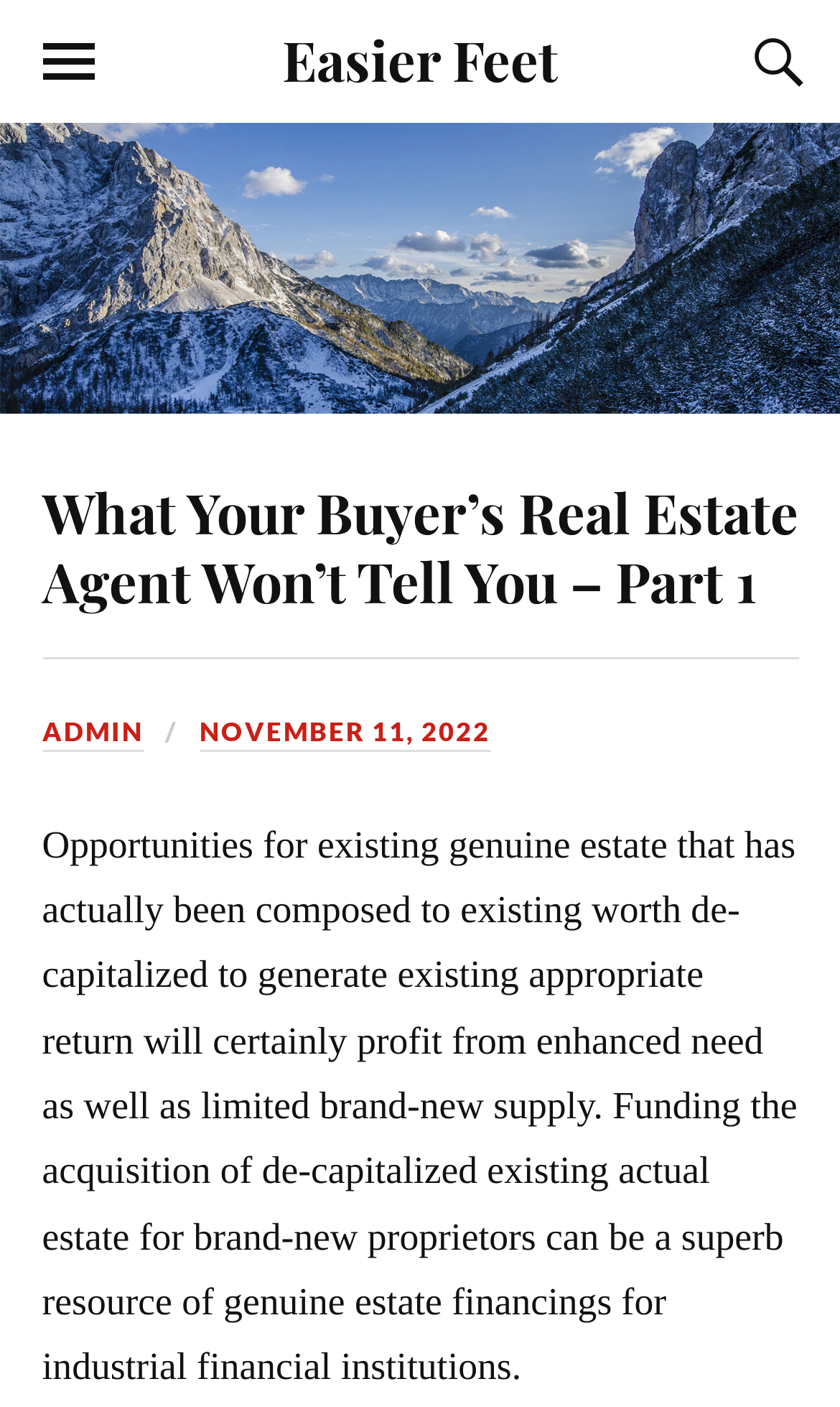Locate the bounding box of the user interface element based on this description: "November 11, 2022".

[0.237, 0.509, 0.583, 0.535]